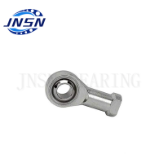Based on the image, provide a detailed and complete answer to the question: 
Who manufactures this bearing?

The branding on the top left of the bearing indicates that it is manufactured by JNSN, a reputable company known for its high-quality bearing solutions.